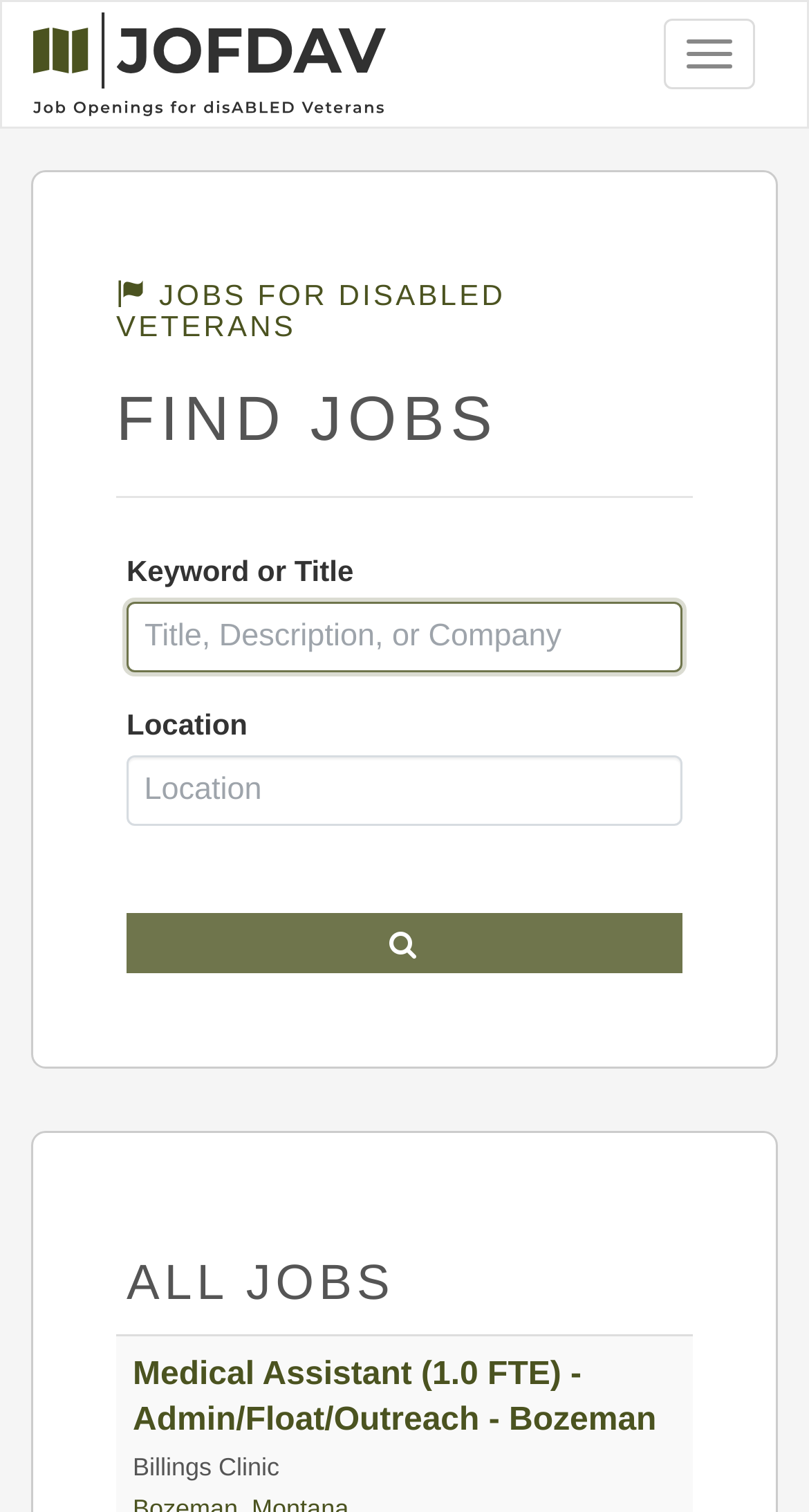How many textboxes are present on the webpage?
Please provide a single word or phrase based on the screenshot.

2